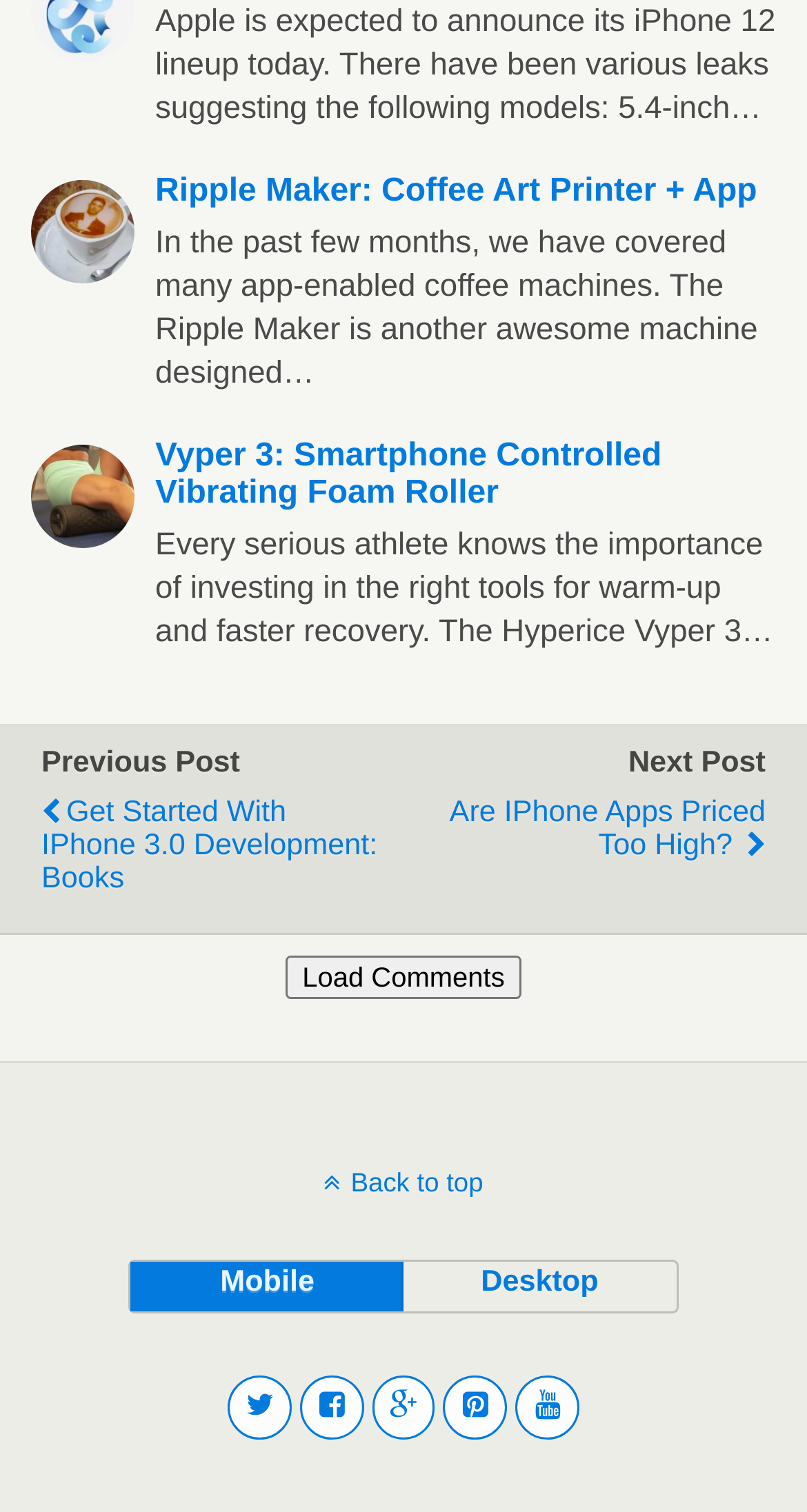How many links are on this webpage?
Based on the screenshot, respond with a single word or phrase.

8